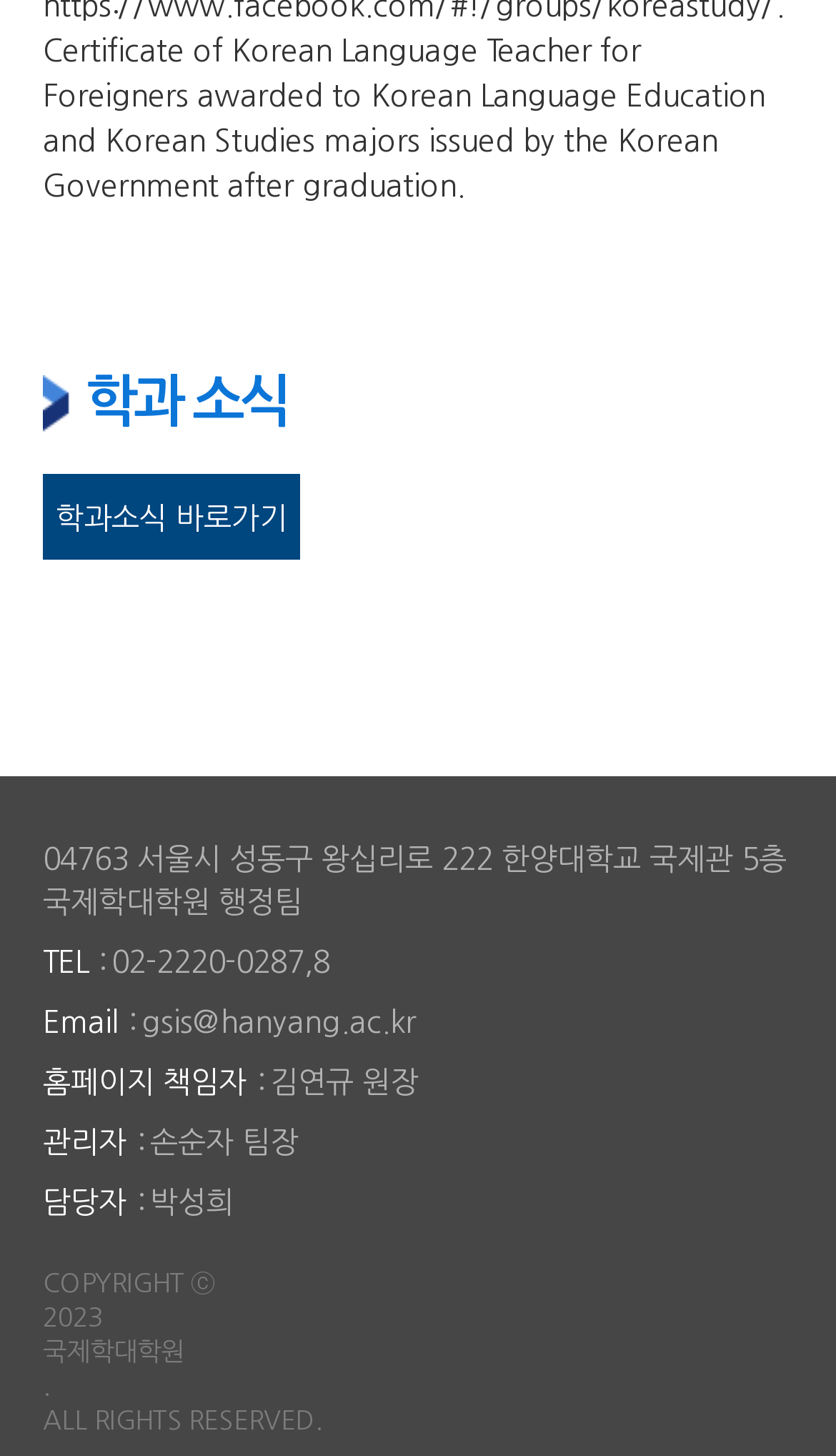Provide a short answer to the following question with just one word or phrase: What is the copyright year of the website?

2023